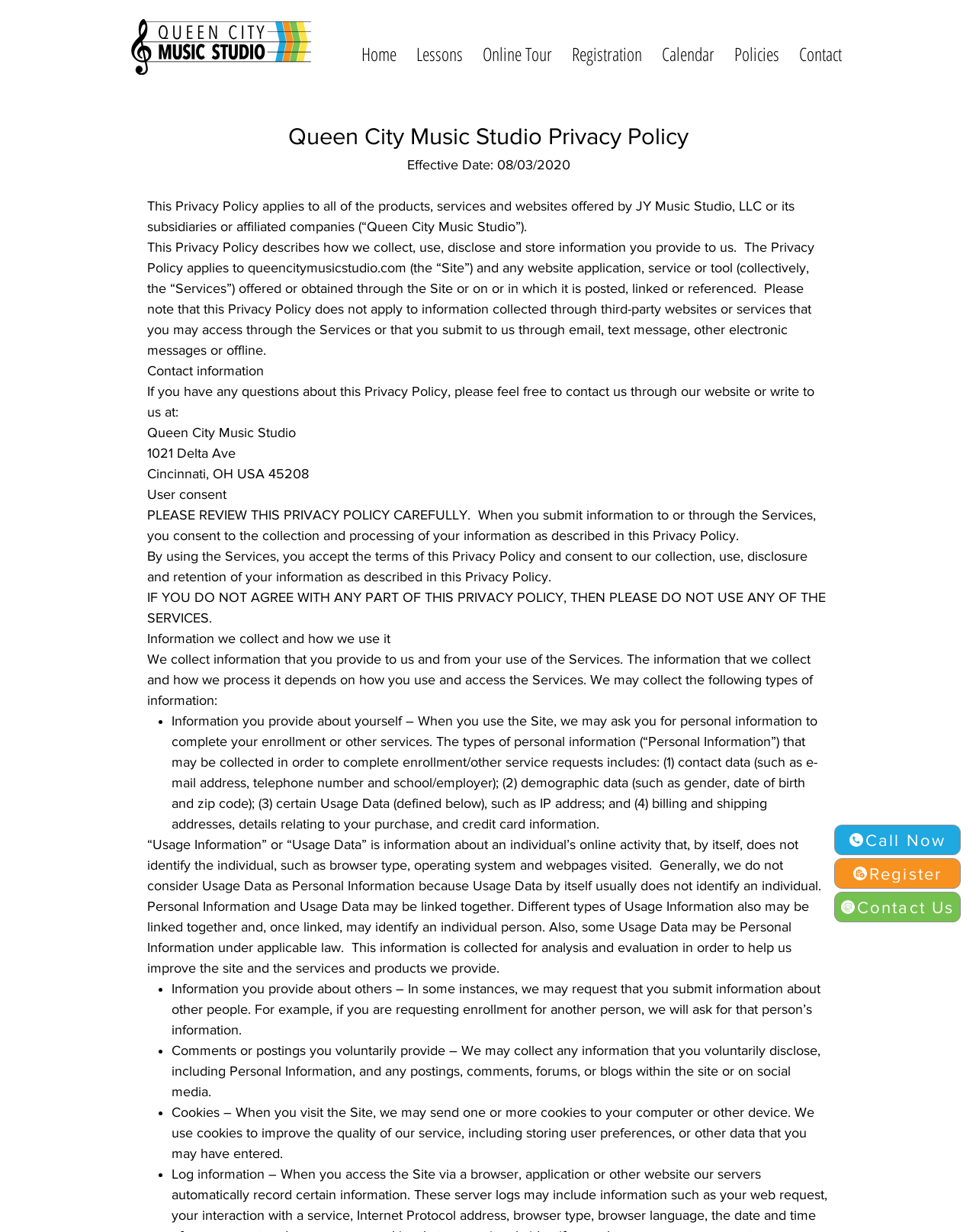Show the bounding box coordinates for the element that needs to be clicked to execute the following instruction: "Click the U.S. Trotting News Logo". Provide the coordinates in the form of four float numbers between 0 and 1, i.e., [left, top, right, bottom].

None